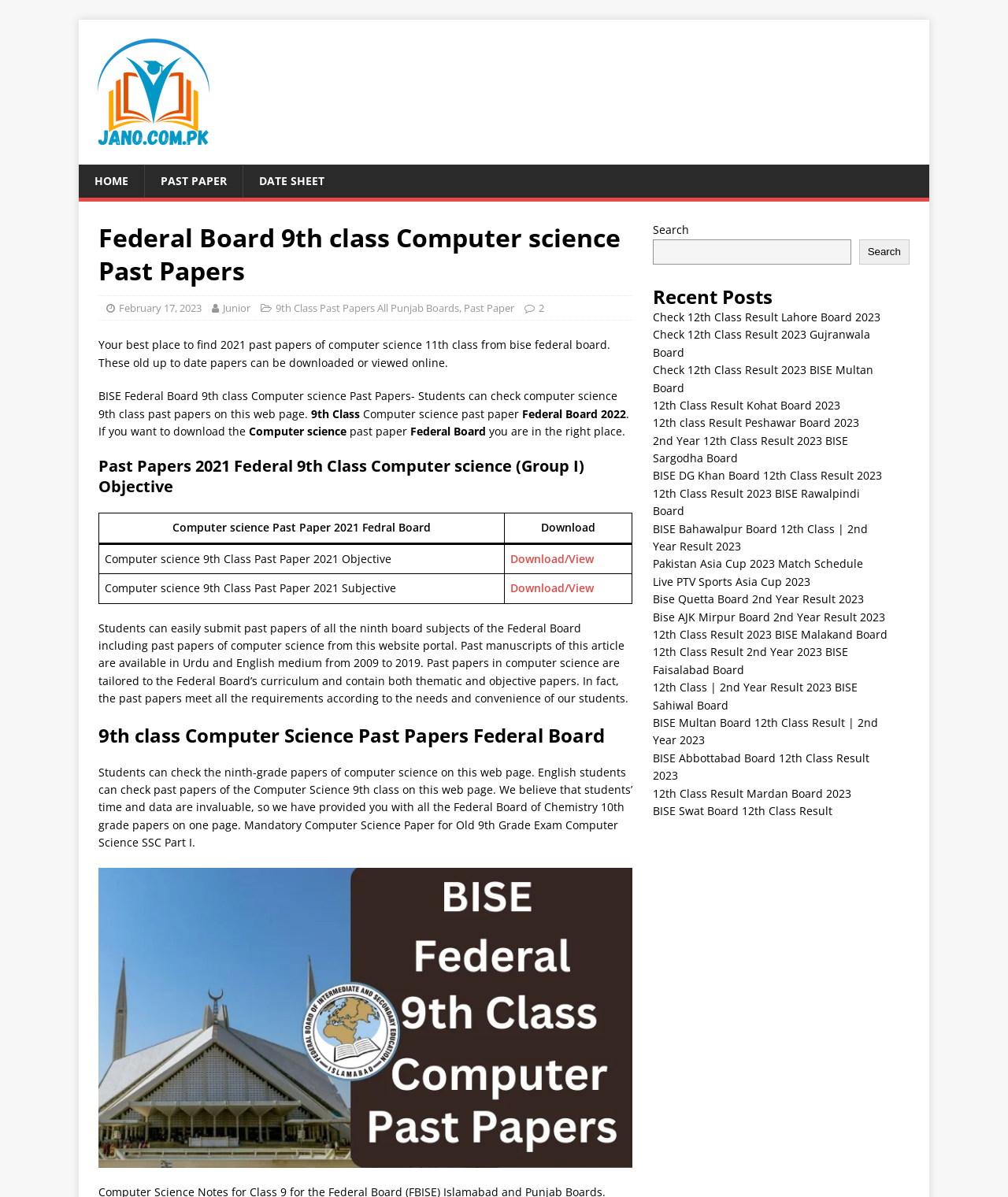Please identify the bounding box coordinates of where to click in order to follow the instruction: "Follow Severed Press on Facebook".

None